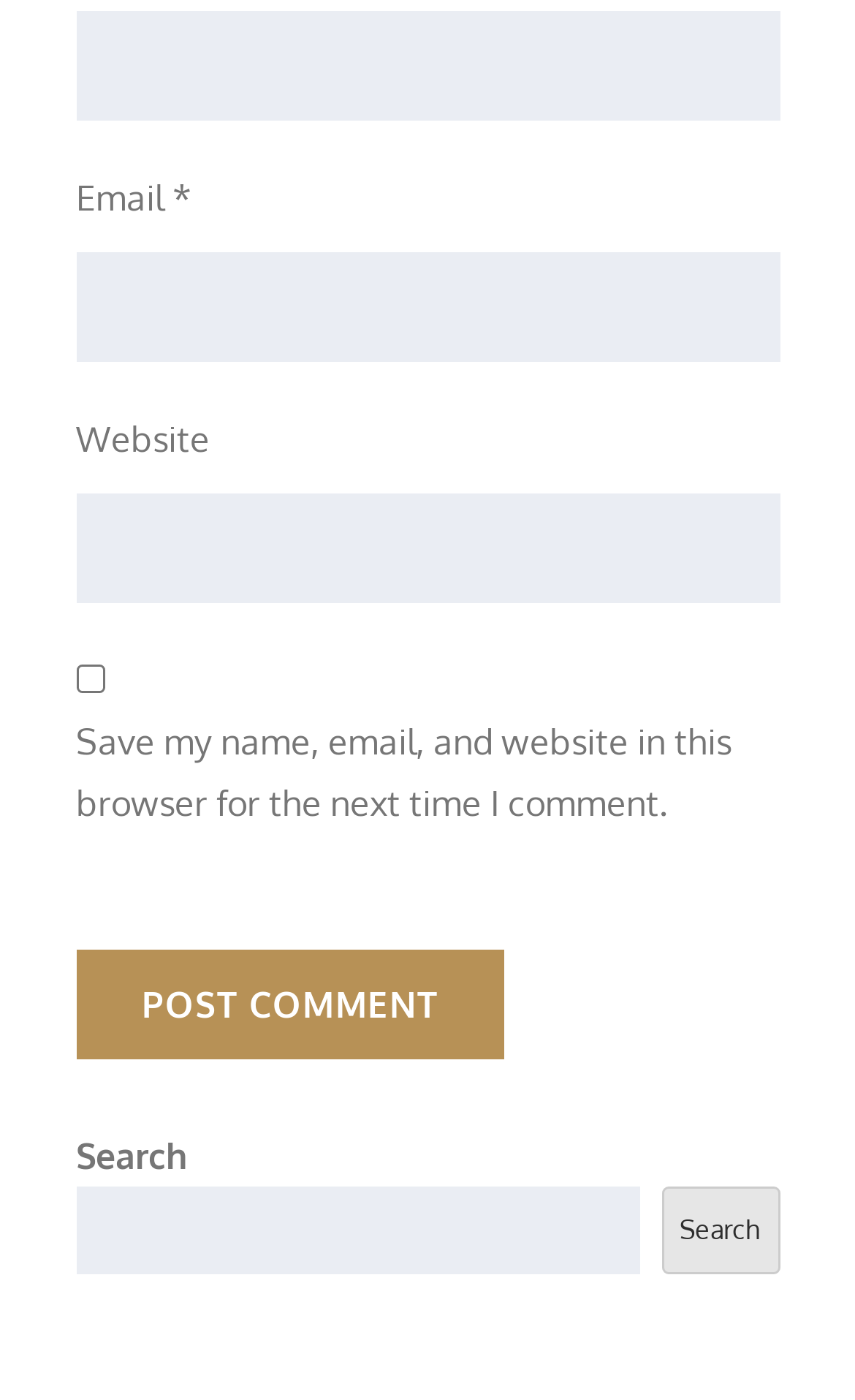Based on the image, please elaborate on the answer to the following question:
What is the text on the button above the search field?

The button above the search field has a 'Post Comment' label, which suggests that its function is to submit a comment.